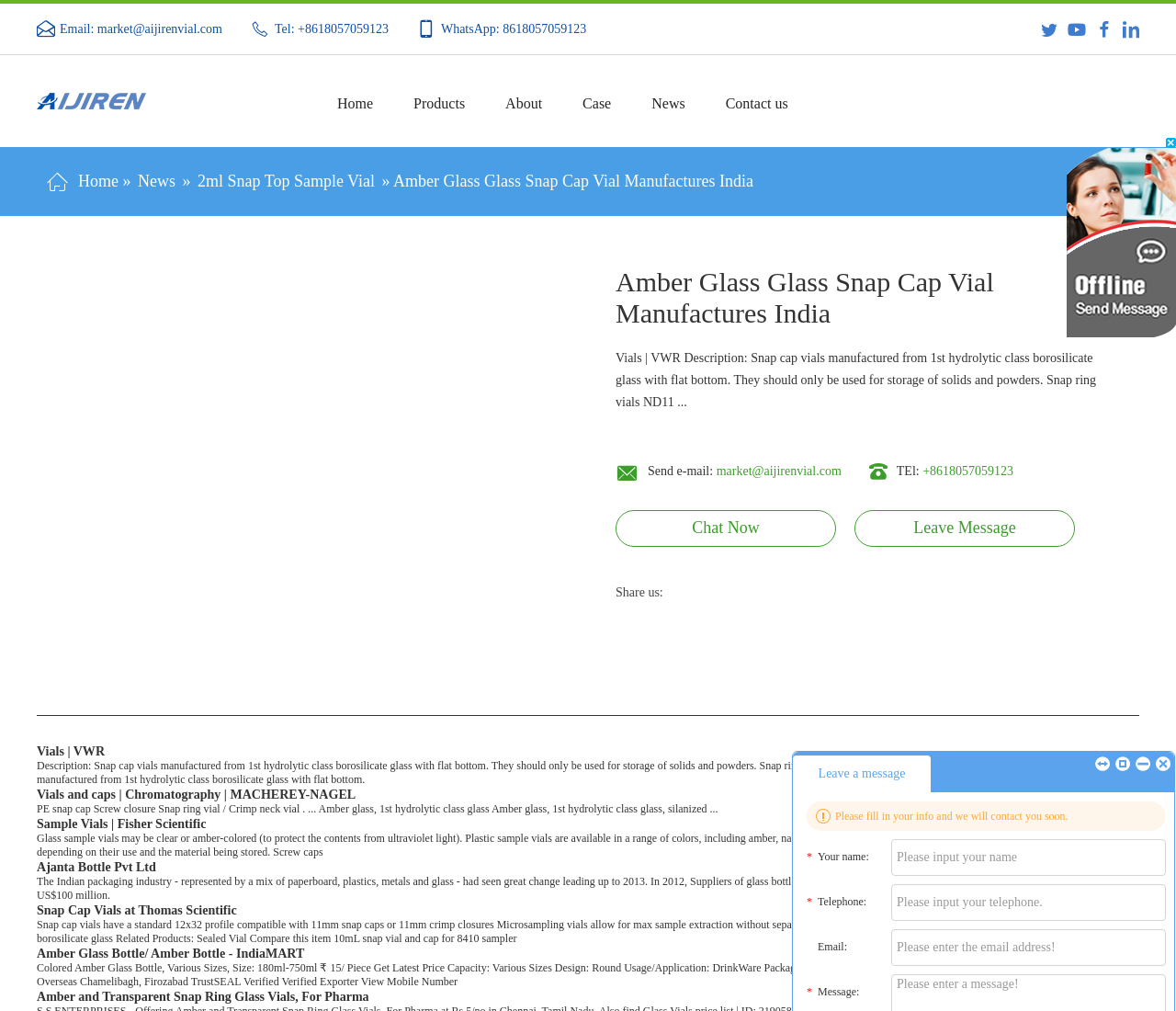Can you provide the bounding box coordinates for the element that should be clicked to implement the instruction: "Click the 'Email: market@aijirenvial.com' link"?

[0.051, 0.022, 0.189, 0.035]